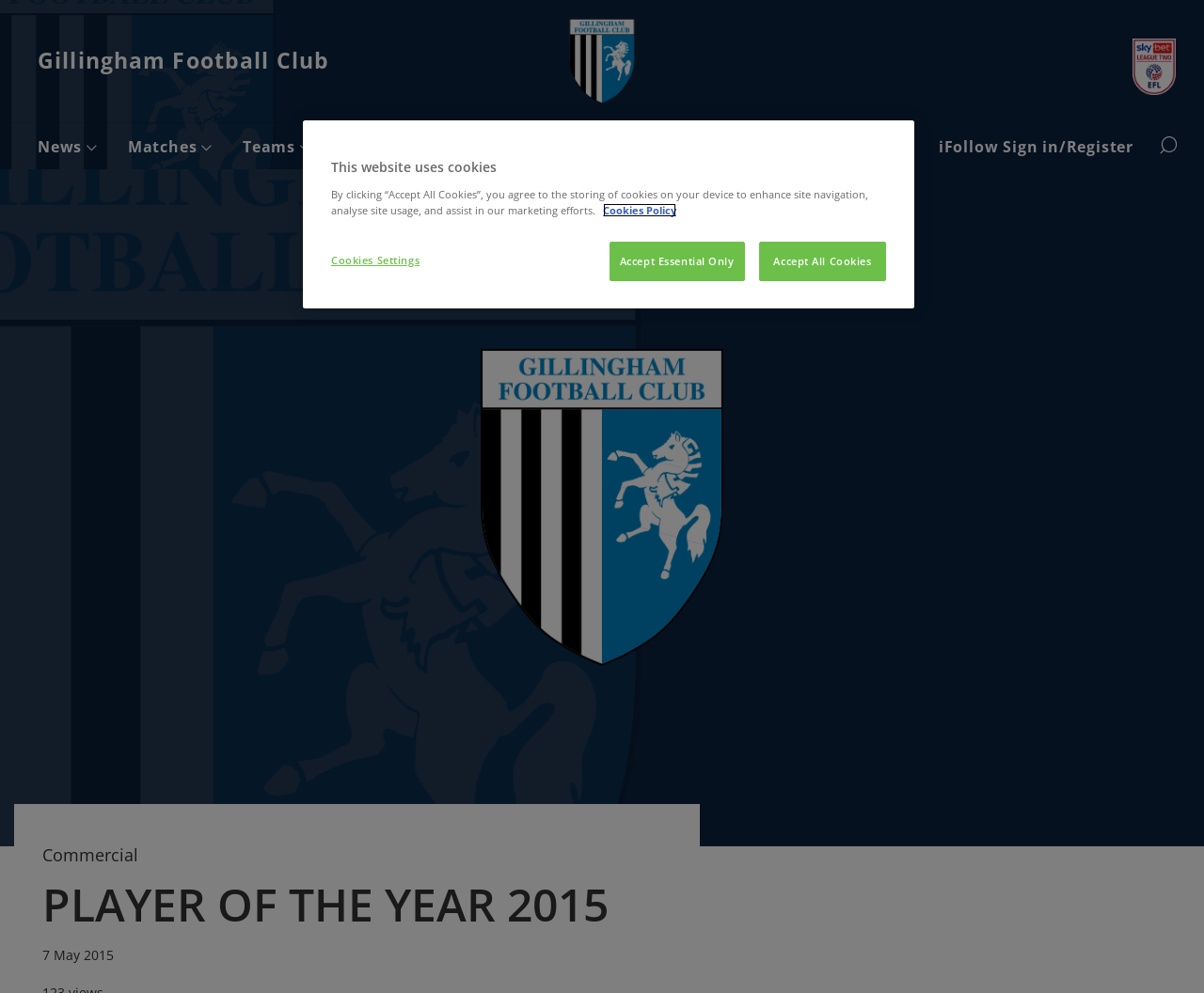What is the name of the football club?
Look at the image and provide a short answer using one word or a phrase.

Gillingham